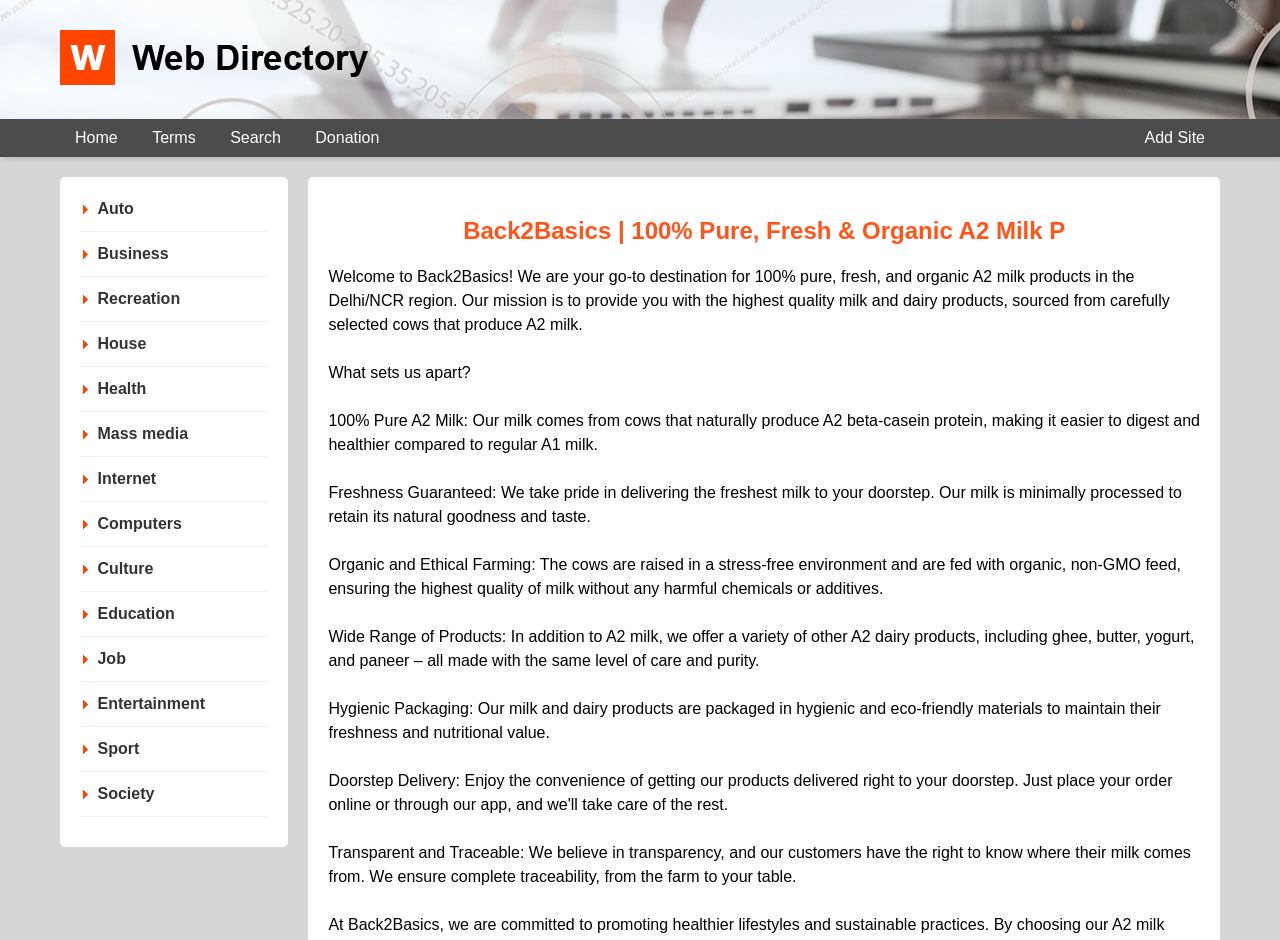Using the format (top-left x, top-left y, bottom-right x, bottom-right y), and given the element description, identify the bounding box coordinates within the screenshot: alt="Web Directory"

[0.047, 0.076, 0.288, 0.094]